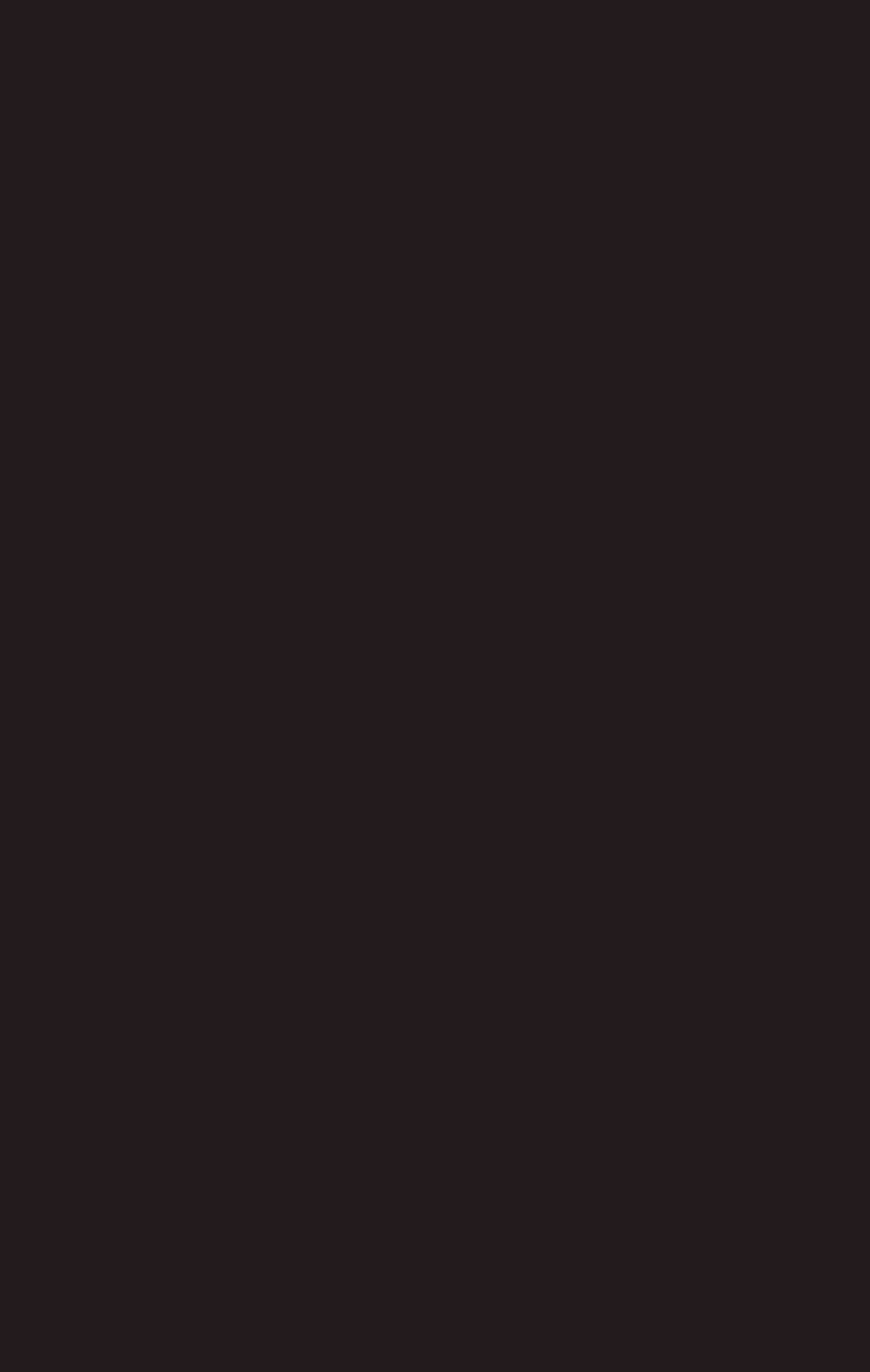Specify the bounding box coordinates of the region I need to click to perform the following instruction: "Scroll to top". The coordinates must be four float numbers in the range of 0 to 1, i.e., [left, top, right, bottom].

[0.851, 0.045, 0.928, 0.094]